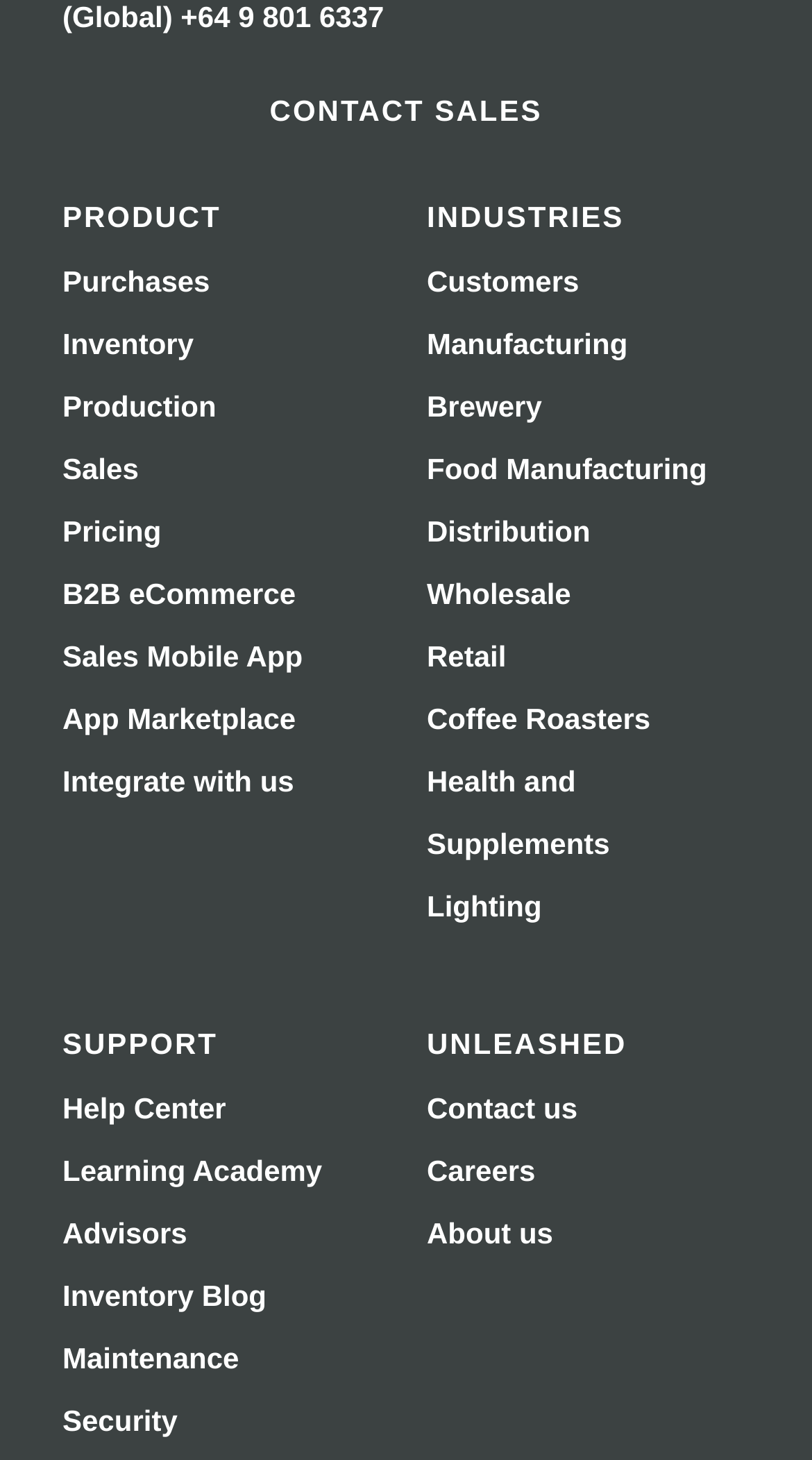What is the last support option?
Analyze the image and deliver a detailed answer to the question.

The last support option is 'Security', which is a link element located at the bottom left of the webpage with a bounding box of [0.077, 0.962, 0.219, 0.984].